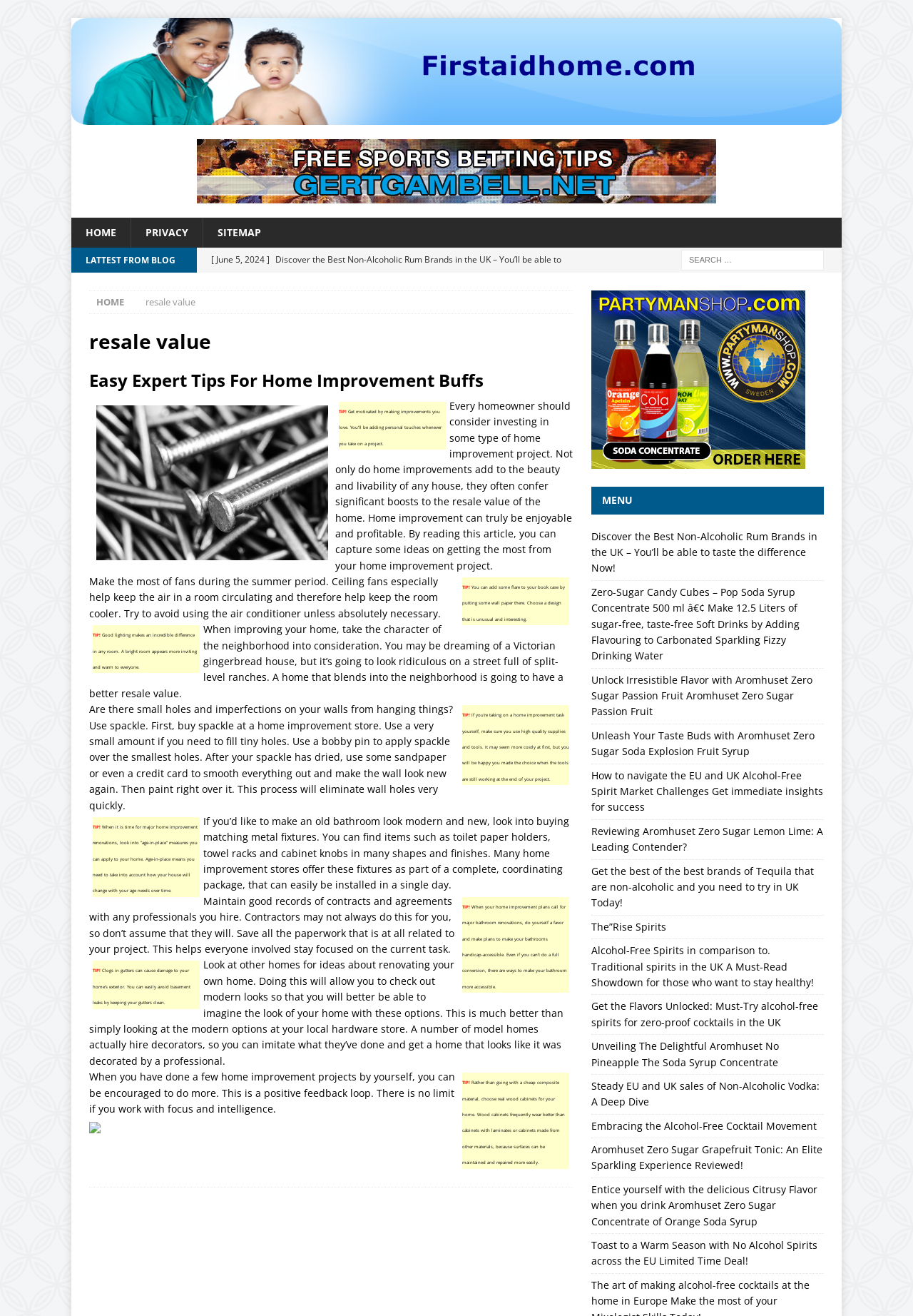Please specify the bounding box coordinates of the clickable section necessary to execute the following command: "click on the 'improvement project' link".

[0.492, 0.339, 0.602, 0.35]